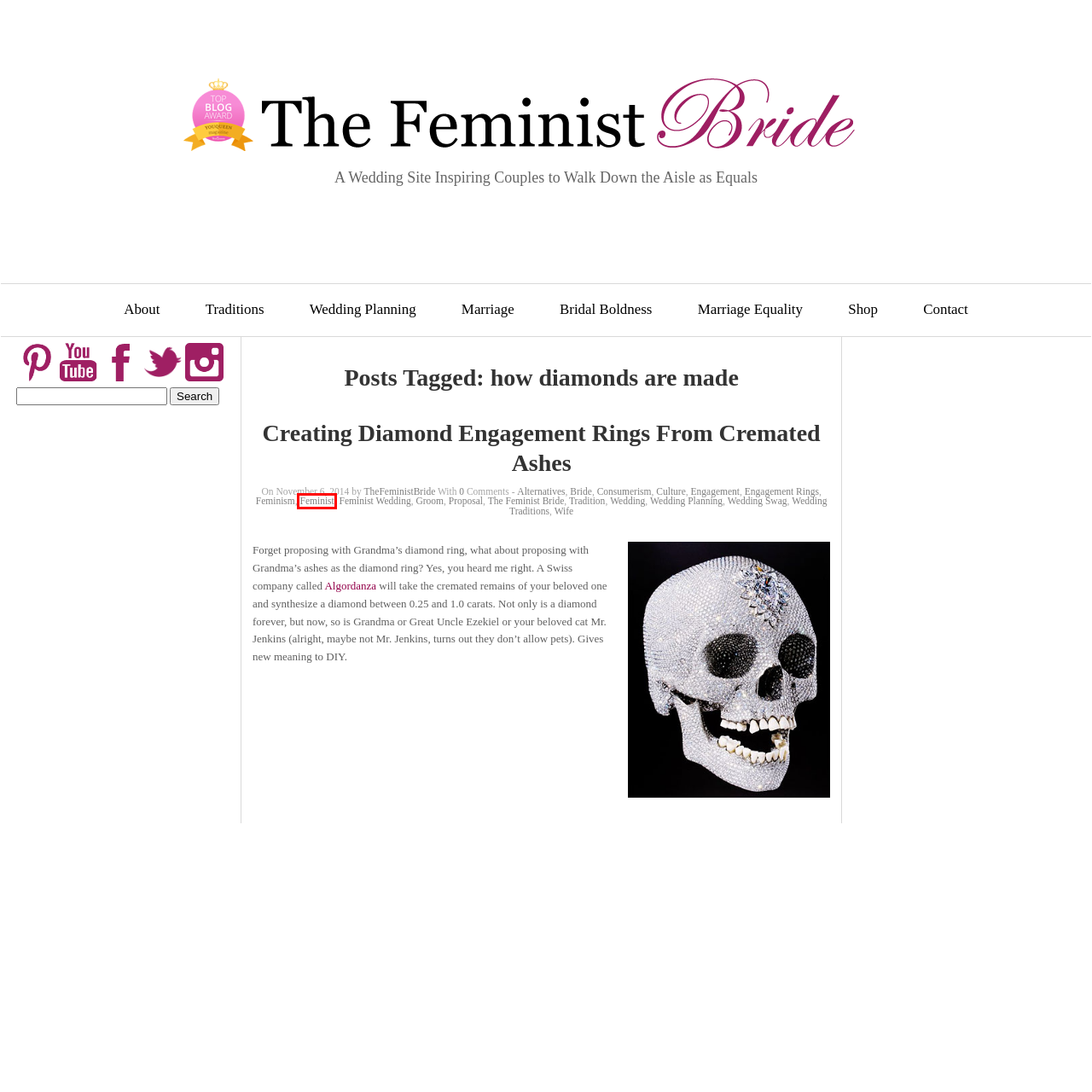You are provided with a screenshot of a webpage that has a red bounding box highlighting a UI element. Choose the most accurate webpage description that matches the new webpage after clicking the highlighted element. Here are your choices:
A. Feminist – TheFeministBride
B. Contact – TheFeministBride
C. Wedding Swag – TheFeministBride
D. Marriage Equality – TheFeministBride
E. Consumerism – TheFeministBride
F. The Feminist Bride – TheFeministBride
G. Feminist Wedding – TheFeministBride
H. Wedding – TheFeministBride

A